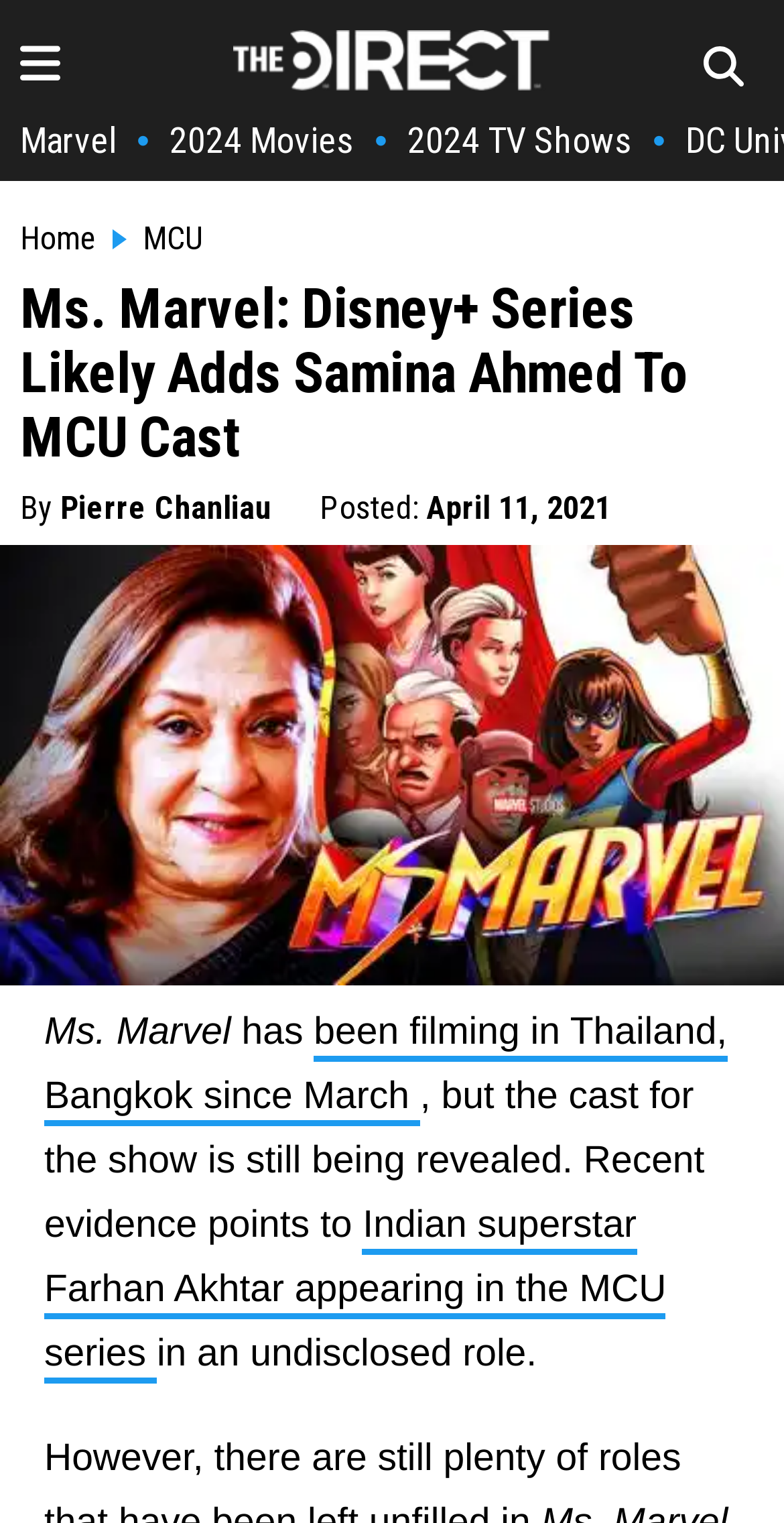Highlight the bounding box coordinates of the element that should be clicked to carry out the following instruction: "visit Home page". The coordinates must be given as four float numbers ranging from 0 to 1, i.e., [left, top, right, bottom].

[0.026, 0.145, 0.123, 0.17]